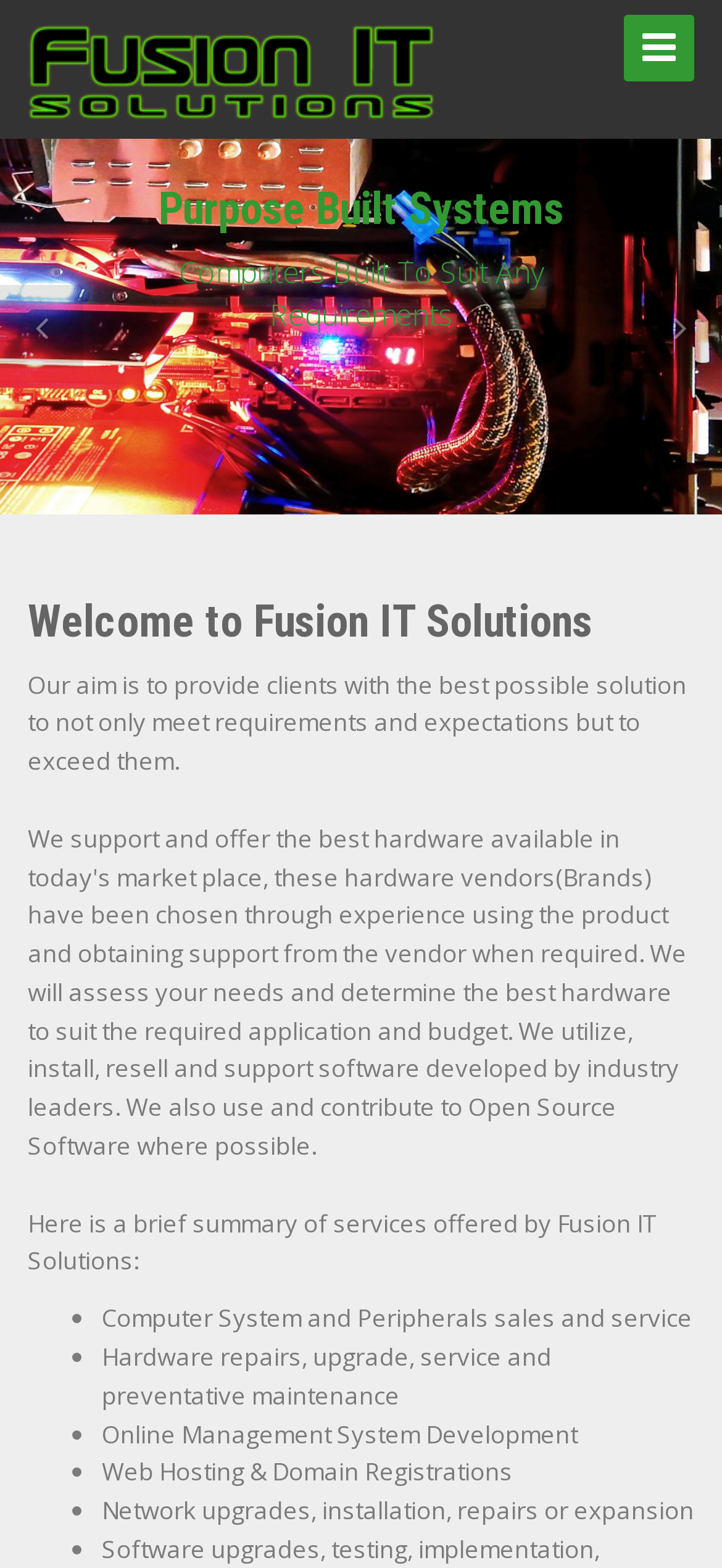What is the aim of Fusion IT Solutions?
Please elaborate on the answer to the question with detailed information.

The aim of Fusion IT Solutions can be found in the paragraph below the 'Welcome to Fusion IT Solutions' heading, which states that 'Our aim is to provide clients with the best possible solution to not only meet requirements and expectations but to exceed them.'